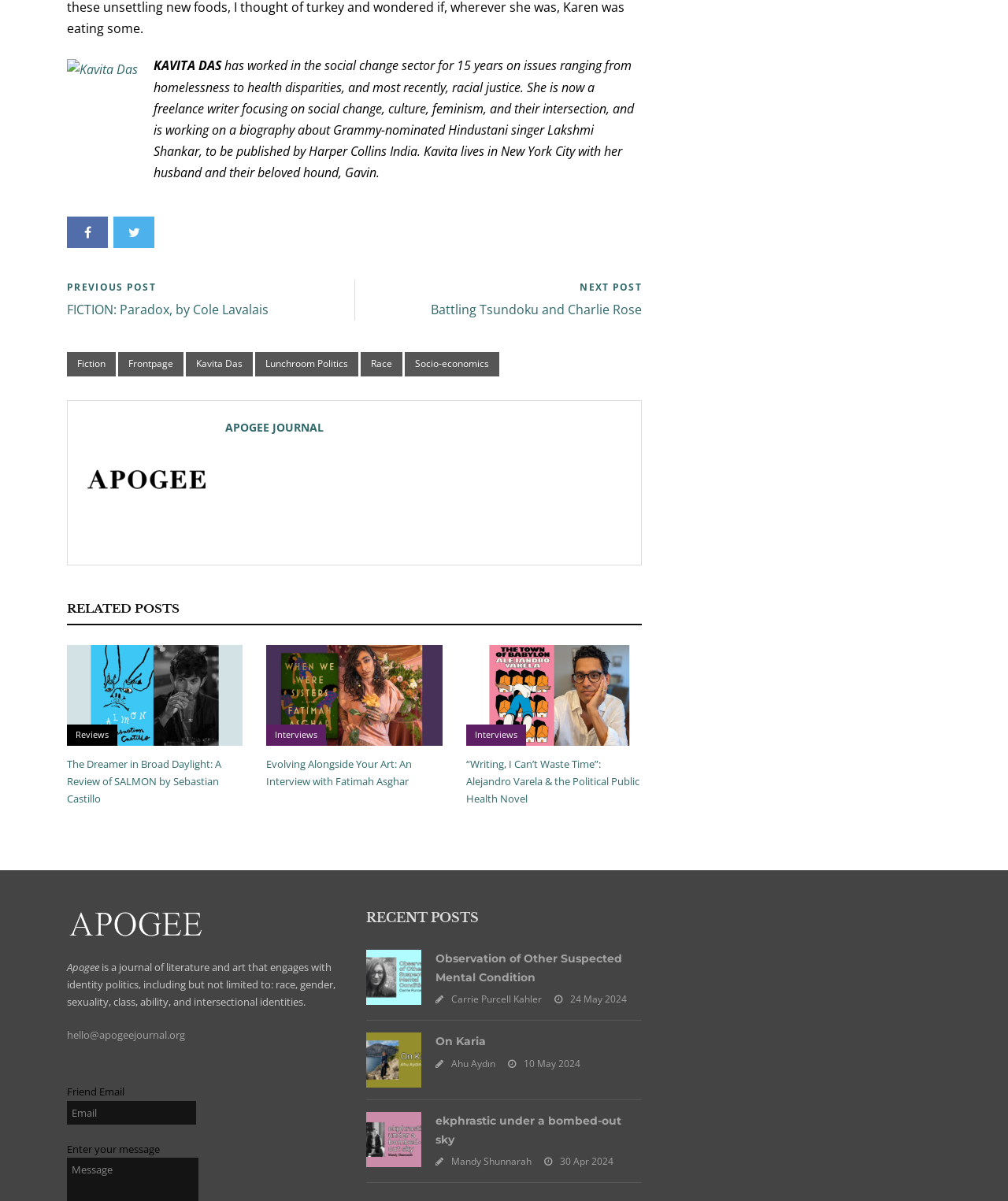Could you highlight the region that needs to be clicked to execute the instruction: "Submit a message"?

[0.066, 0.916, 0.195, 0.936]